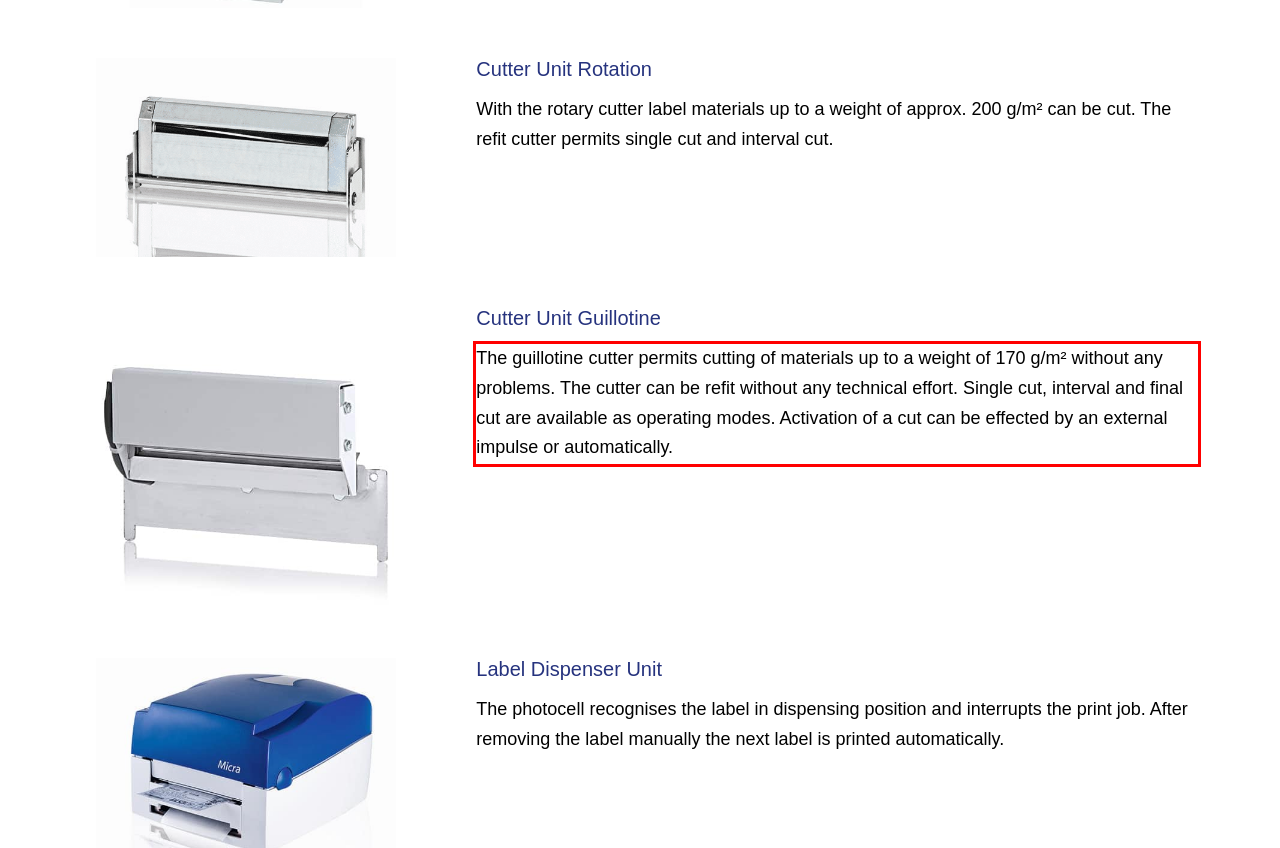You have a screenshot with a red rectangle around a UI element. Recognize and extract the text within this red bounding box using OCR.

The guil­lo­ti­ne cut­ter per­mits cut­ting of mate­ri­als up to a weight of 170 g/m² wit­hout any pro­blems. The cut­ter can be refit wit­hout any tech­ni­cal effort. Sin­gle cut, inter­val and final cut are available as ope­ra­ting modes. Acti­va­ti­on of a cut can be effec­ted by an exter­nal impul­se or automatically.